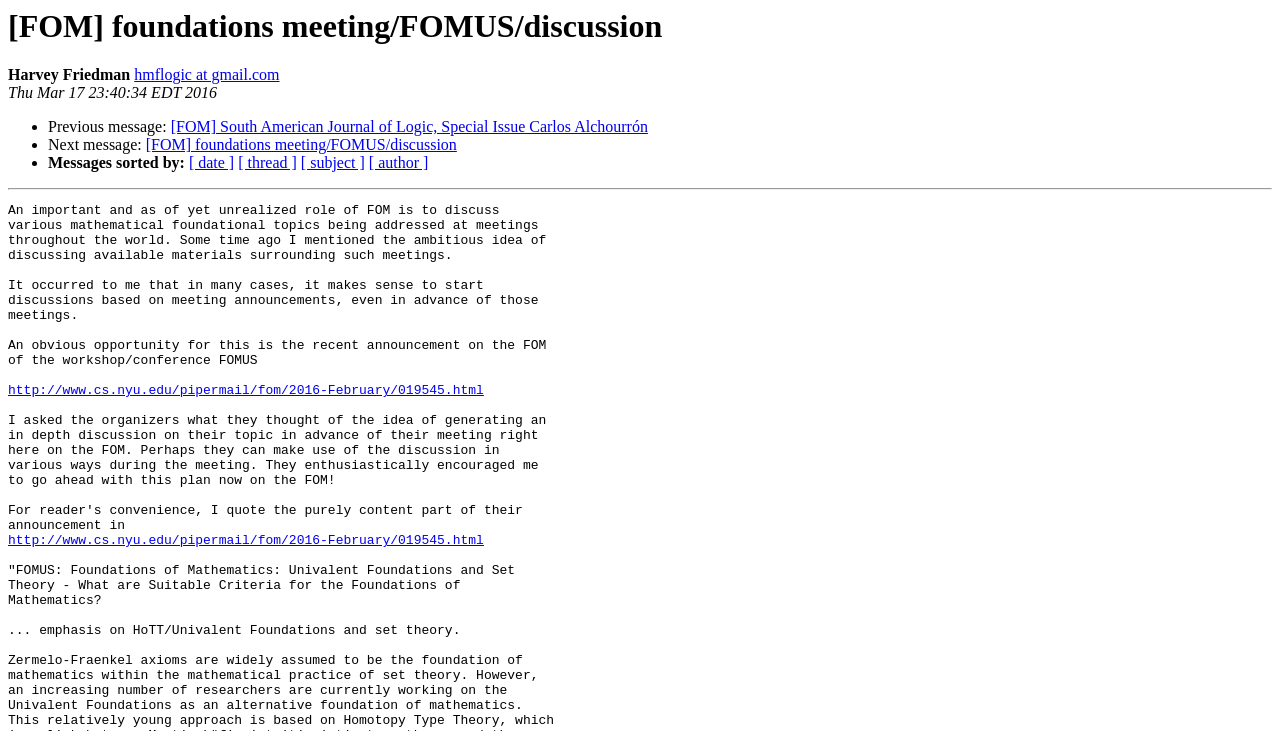Determine the primary headline of the webpage.

[FOM] foundations meeting/FOMUS/discussion